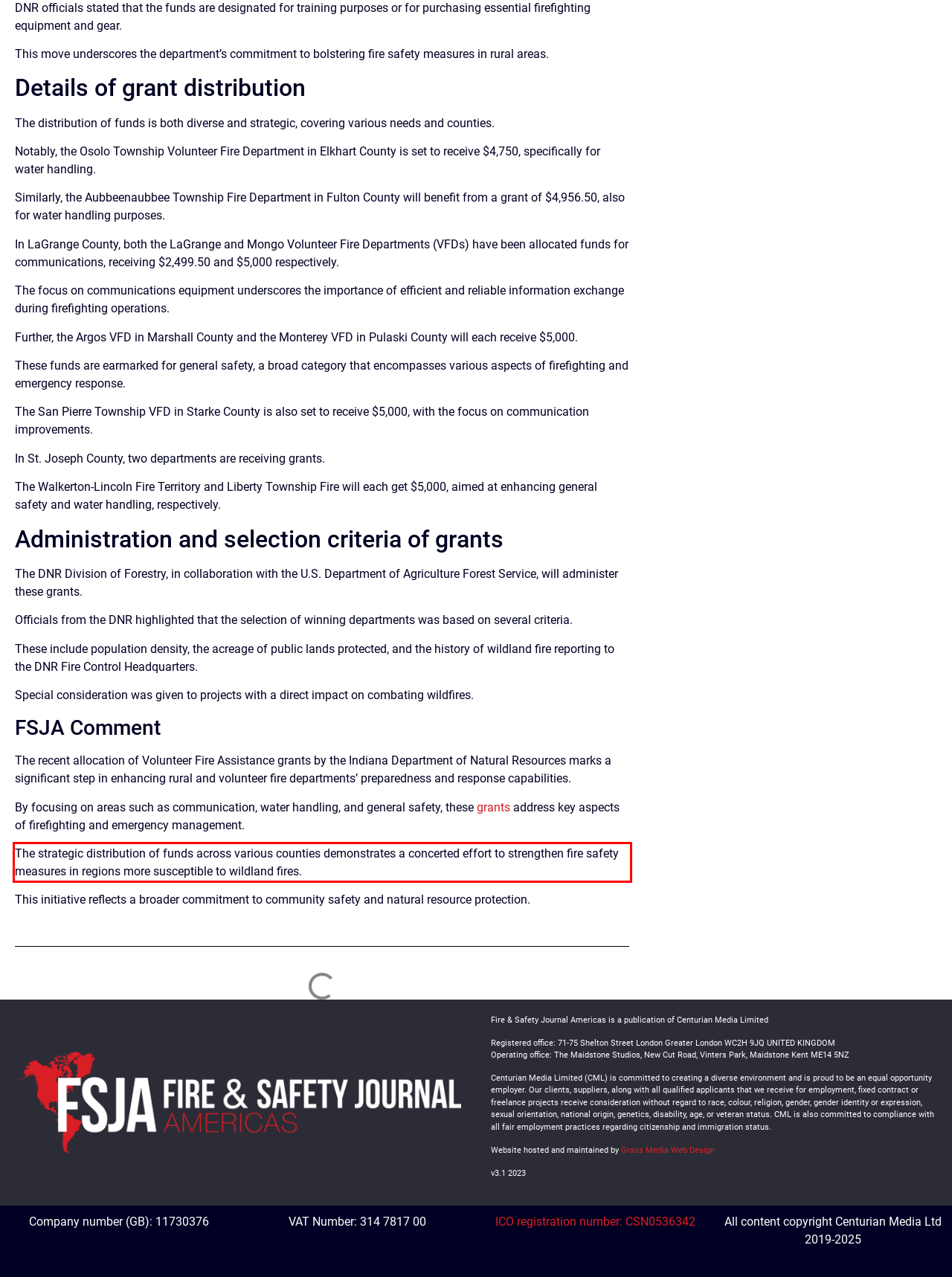Please take the screenshot of the webpage, find the red bounding box, and generate the text content that is within this red bounding box.

The strategic distribution of funds across various counties demonstrates a concerted effort to strengthen fire safety measures in regions more susceptible to wildland fires.